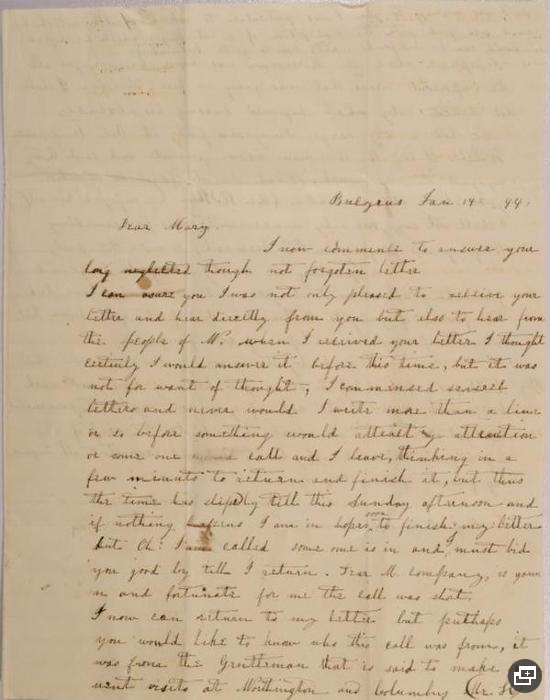Give a comprehensive caption that covers the entire image content.

The image features a handwritten letter addressed to "Dear Mary," dated "Béldgred, Jan. 14, 1844." The letter expresses a sincere apology for a delayed response, indicating that the writer has received Mary's previous correspondence. The note reflects personal sentiments and appears to discuss thoughts about relationship dynamics with a reference to another person, possibly a mutual acquaintance. The letter's style is informal, characteristic of personal correspondence from the 19th century, and it is set against a backdrop of textured parchment. This document is part of the Worthington Historical Society's collections, contributing to the understanding of historical correspondence practices and personal relationships during that era.